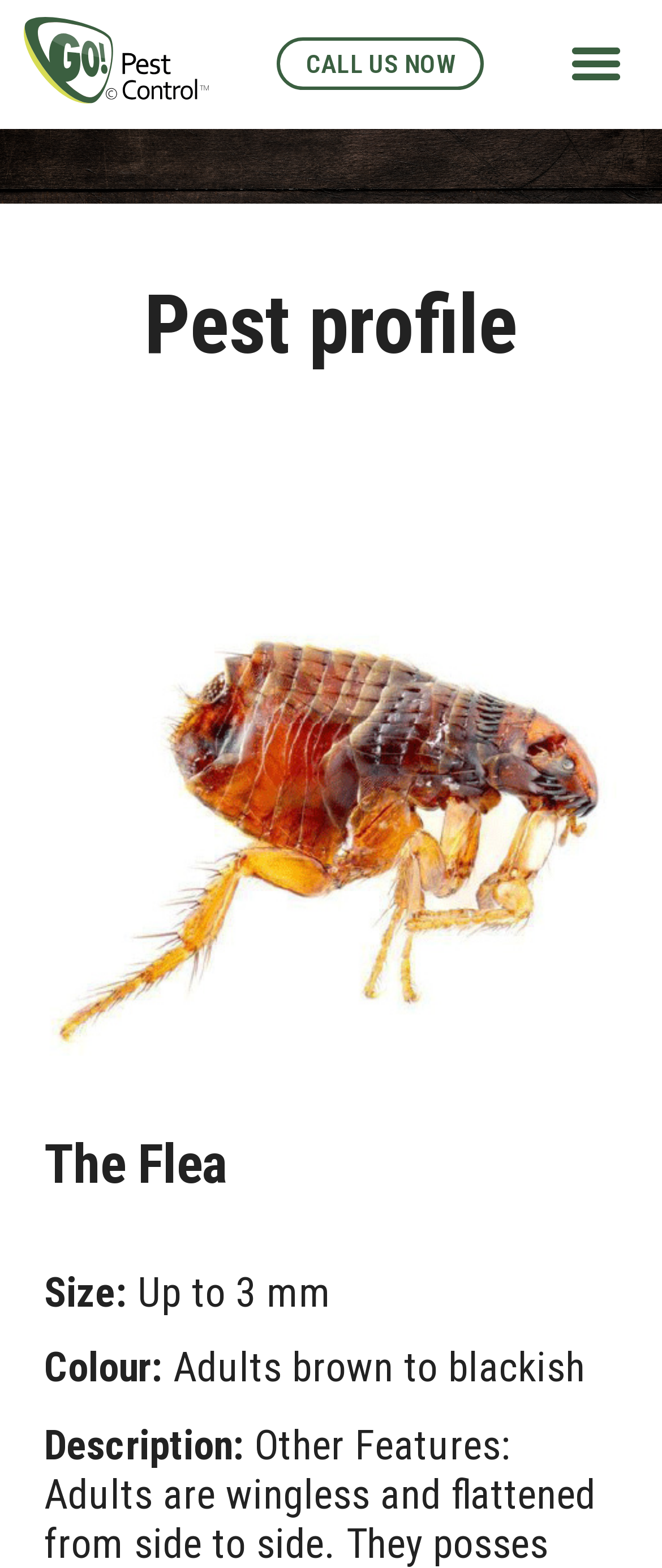Determine the bounding box of the UI component based on this description: "alt="GO! Pest Control, Inc."". The bounding box coordinates should be four float values between 0 and 1, i.e., [left, top, right, bottom].

[0.0, 0.011, 0.35, 0.066]